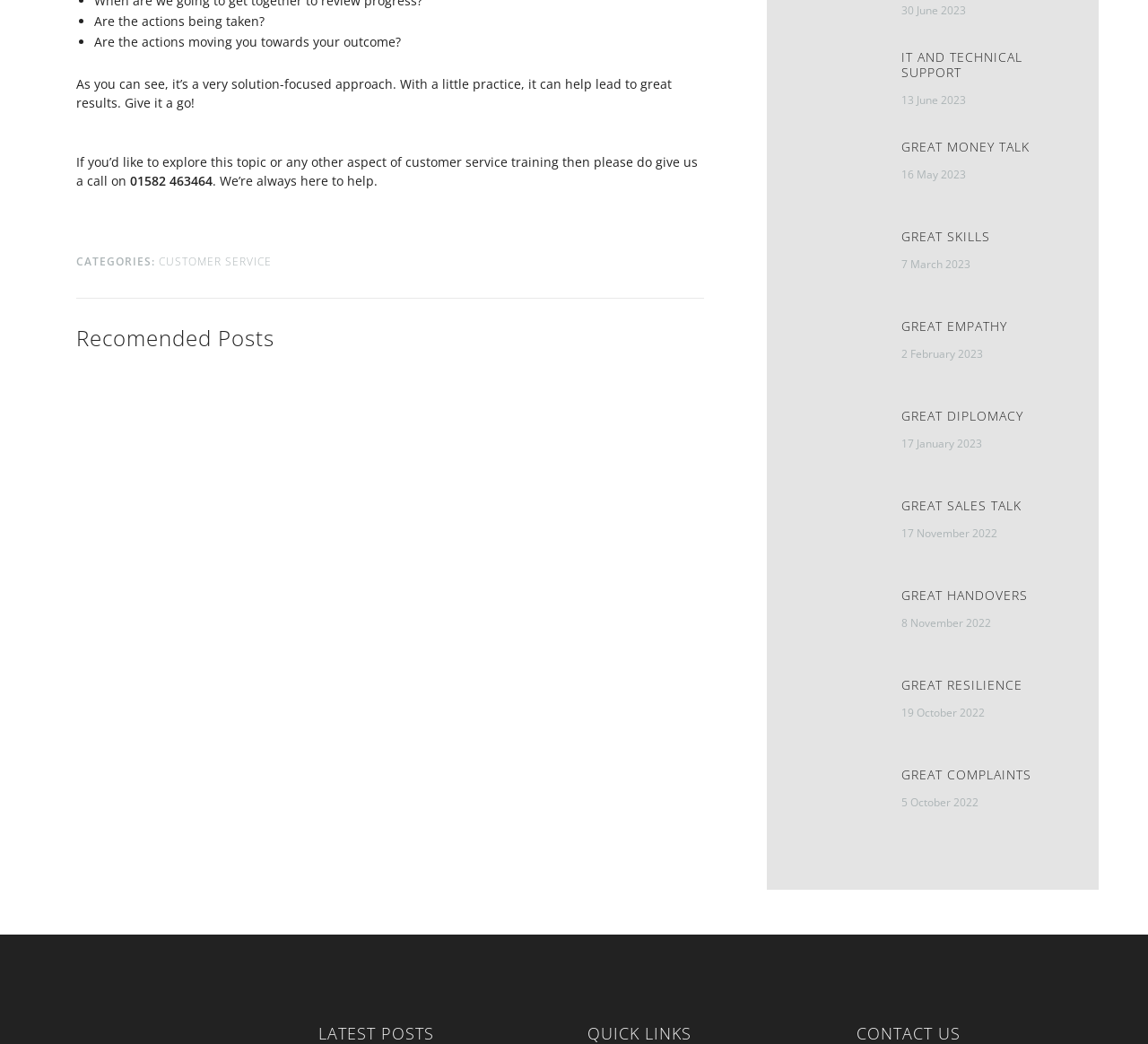Determine the bounding box coordinates of the element's region needed to click to follow the instruction: "Read the article 'A TIP FOR CUSTOMER SERVICE TEAM LEADERS: FOCUS ON ACCOUNTABILITY'". Provide these coordinates as four float numbers between 0 and 1, formatted as [left, top, right, bottom].

[0.078, 0.524, 0.175, 0.664]